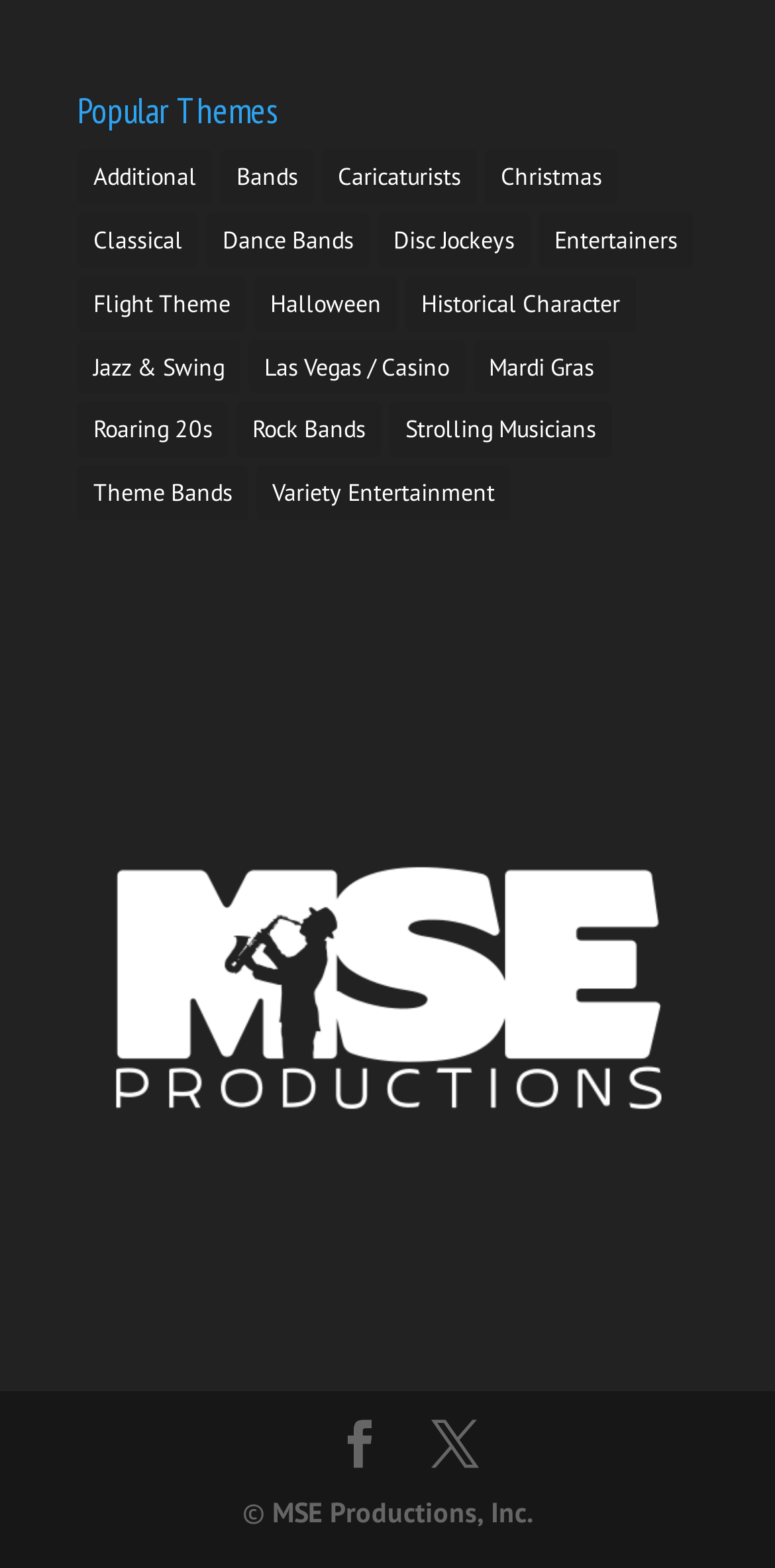Please respond to the question using a single word or phrase:
What is the company name at the bottom of the page?

MSE Productions, Inc.